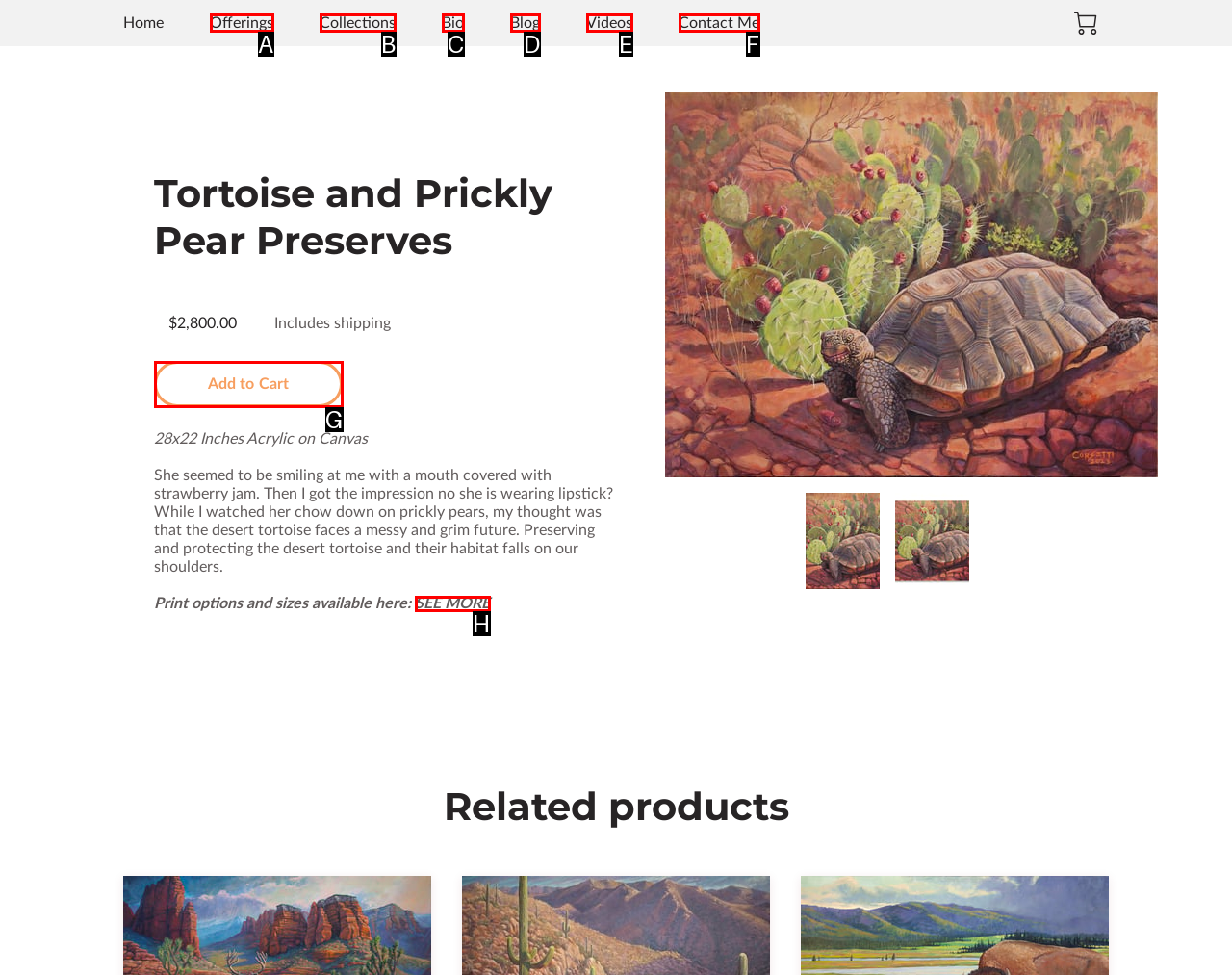Determine the option that aligns with this description: Contacts
Reply with the option's letter directly.

None